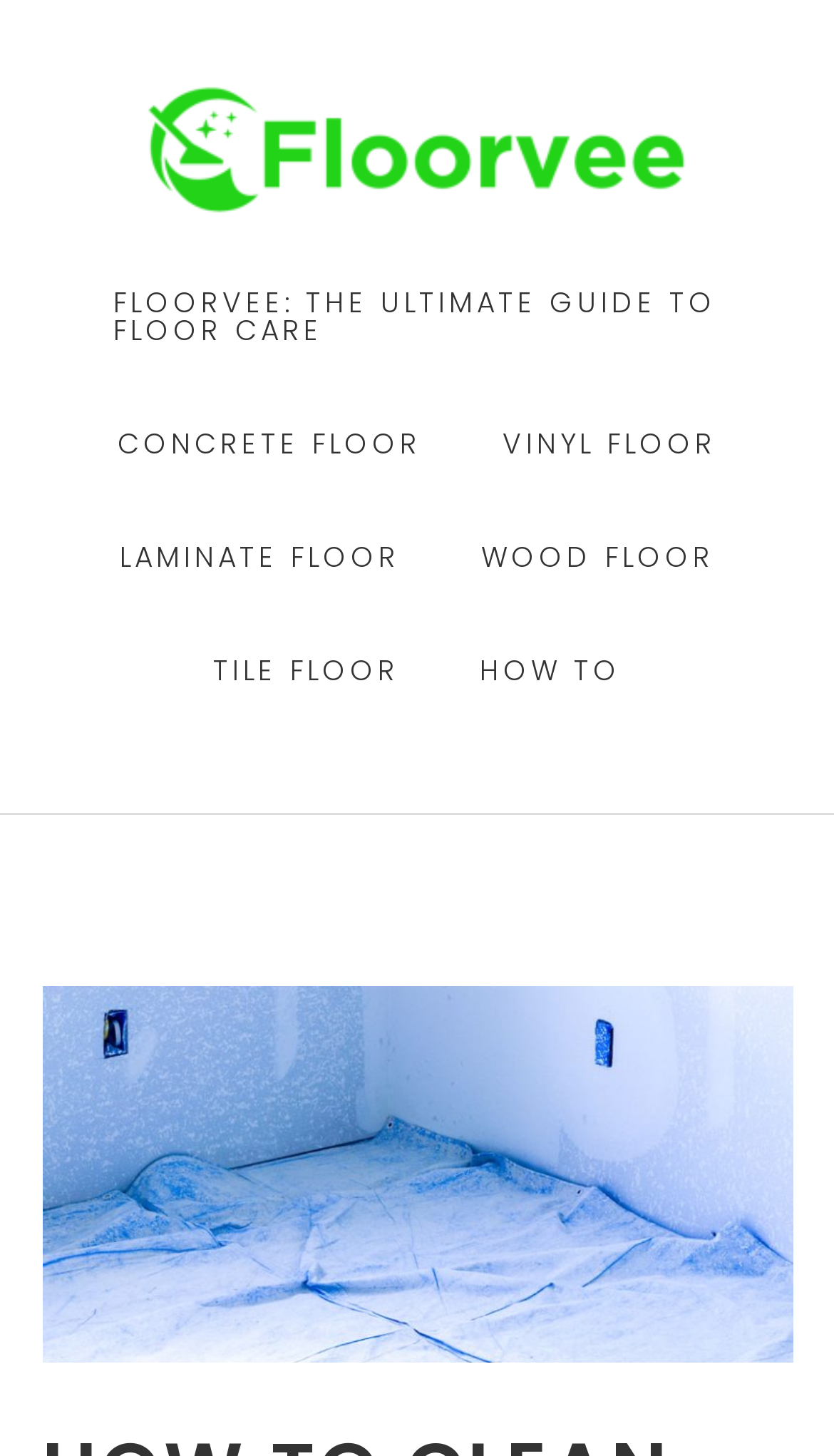Based on the element description: "Floorvee", identify the UI element and provide its bounding box coordinates. Use four float numbers between 0 and 1, [left, top, right, bottom].

[0.05, 0.059, 0.95, 0.147]